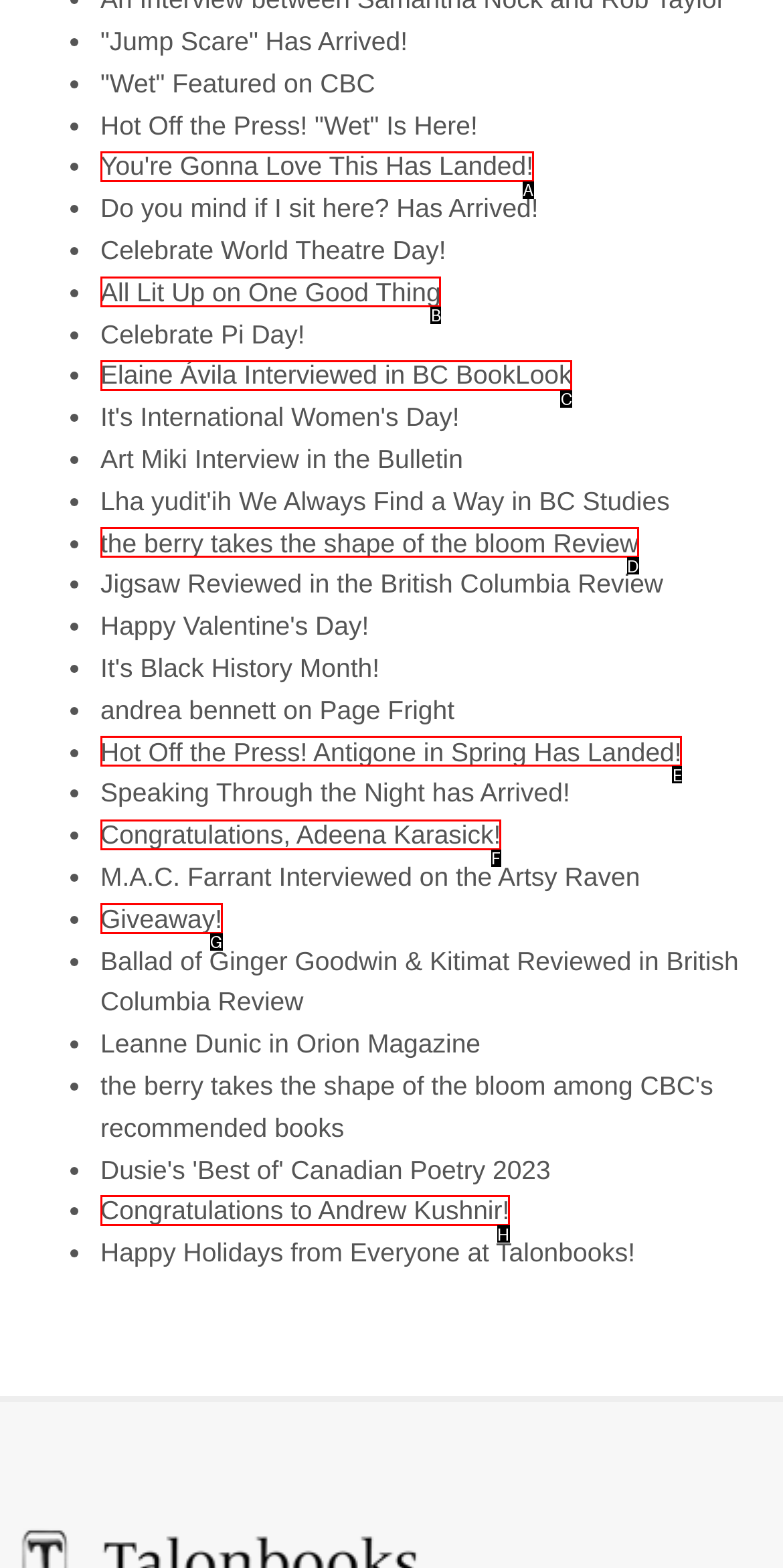Find the option that matches this description: Giveaway!
Provide the corresponding letter directly.

G